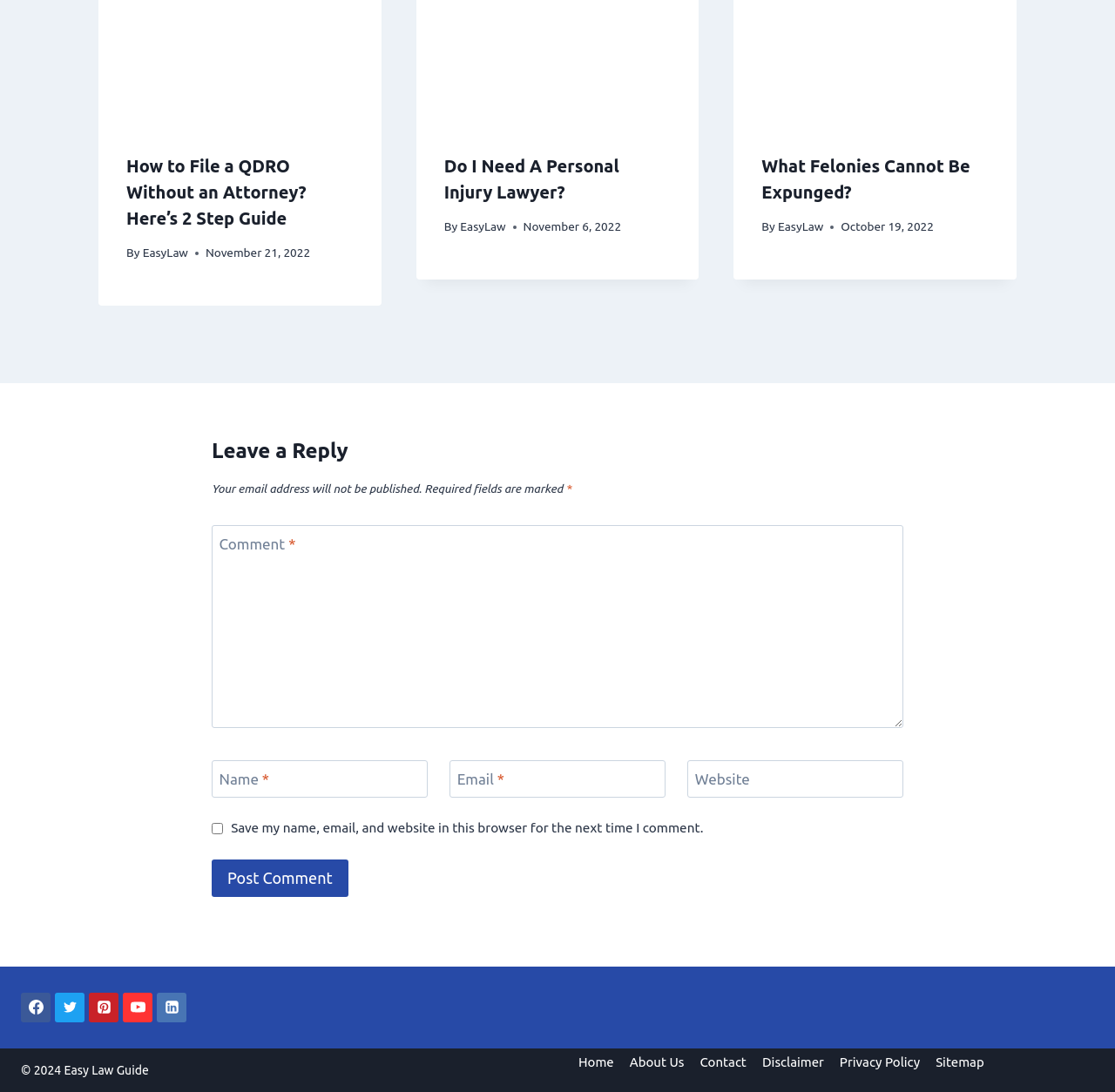Specify the bounding box coordinates of the area to click in order to follow the given instruction: "Enter your name in the 'Name' field."

[0.19, 0.696, 0.383, 0.73]